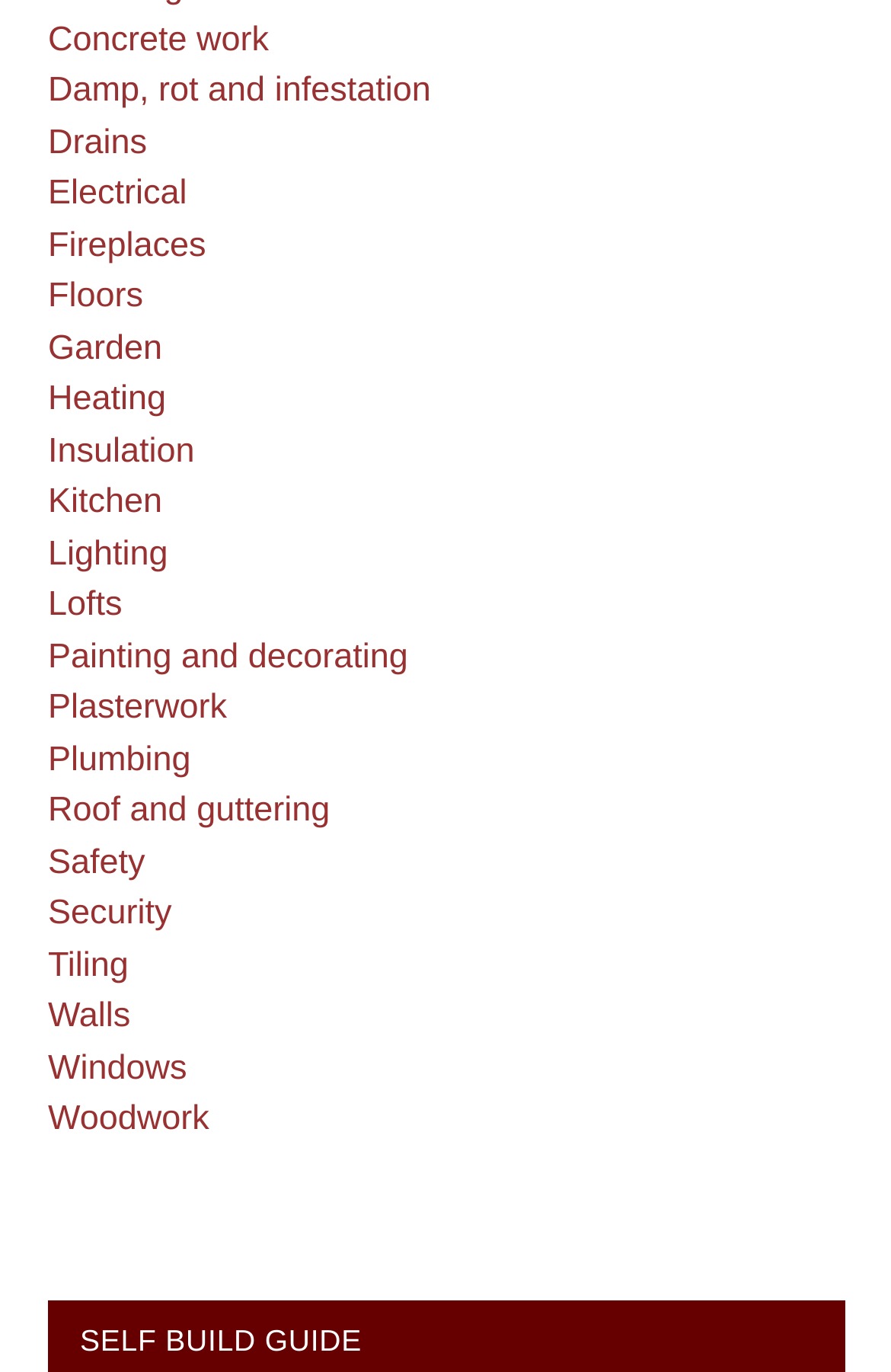Please identify the bounding box coordinates of the clickable area that will allow you to execute the instruction: "View 'SELF BUILD GUIDE'".

[0.09, 0.964, 0.406, 0.99]